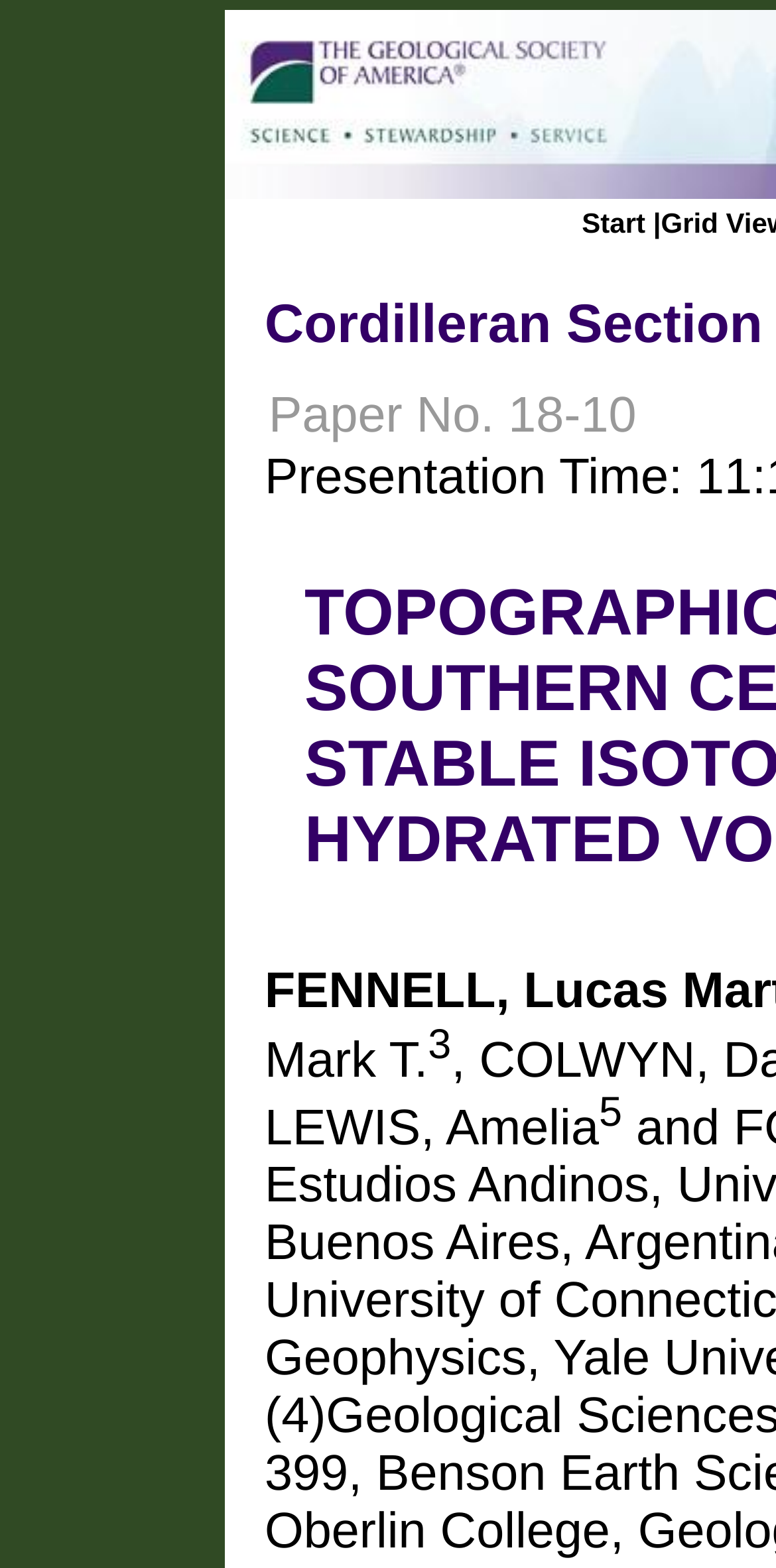Respond to the question with just a single word or phrase: 
What is the text after the 'Start' link?

|